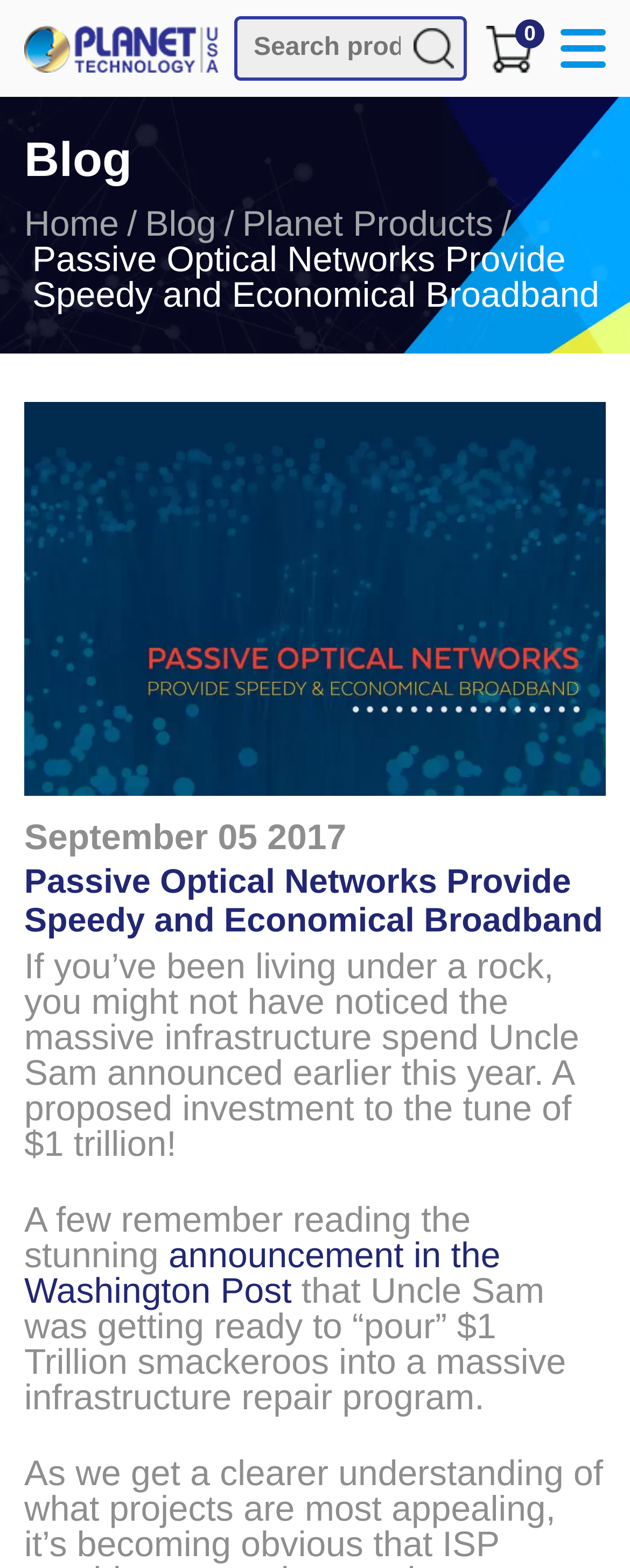What is the main topic of this webpage?
Analyze the screenshot and provide a detailed answer to the question.

Based on the webpage's content, including the heading 'Passive Optical Networks Provide Speedy and Economical Broadband' and the image with the same title, it is clear that the main topic of this webpage is Passive Optical Networks.